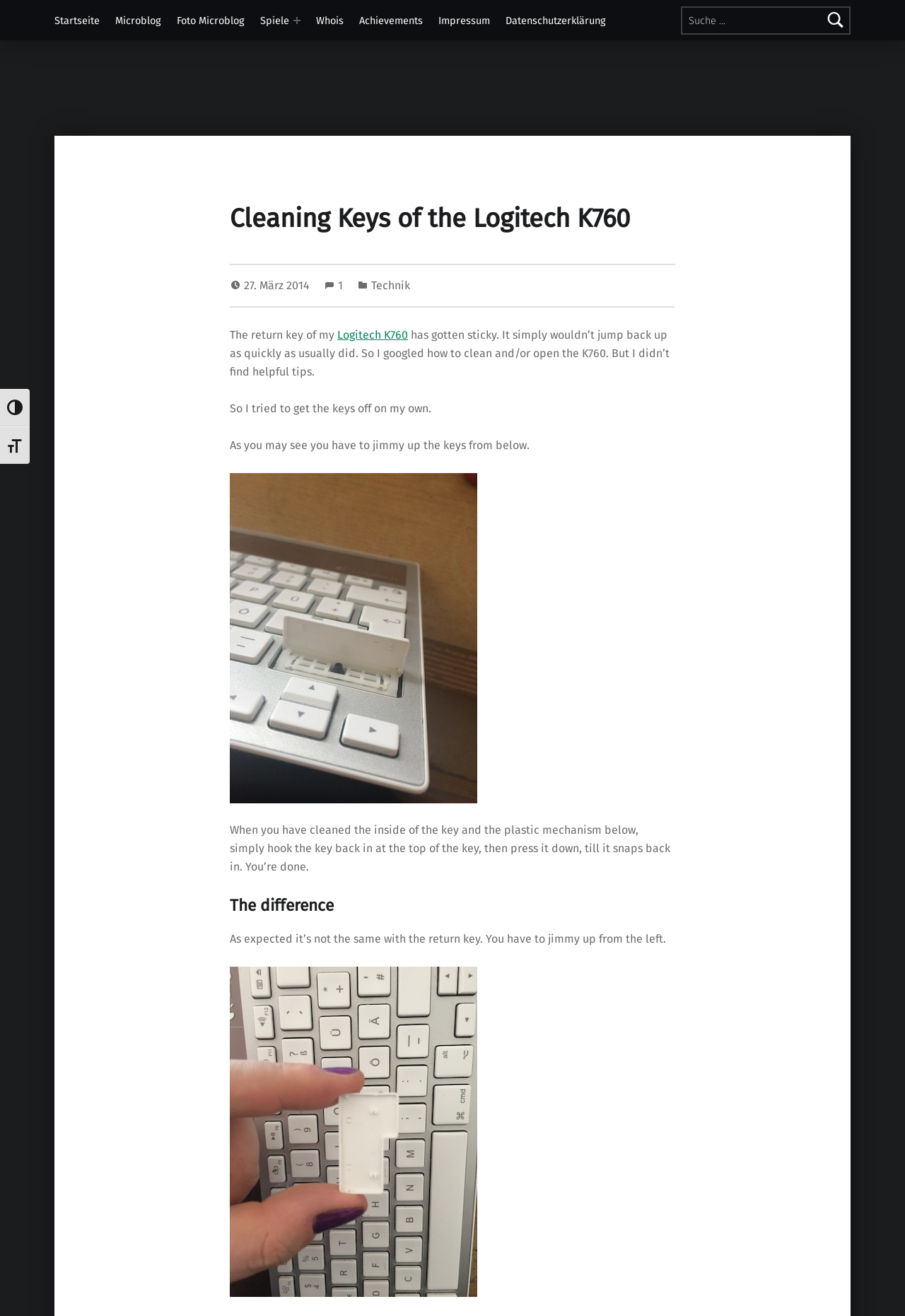Locate the bounding box coordinates of the segment that needs to be clicked to meet this instruction: "Go to Startseite".

[0.06, 0.003, 0.11, 0.028]